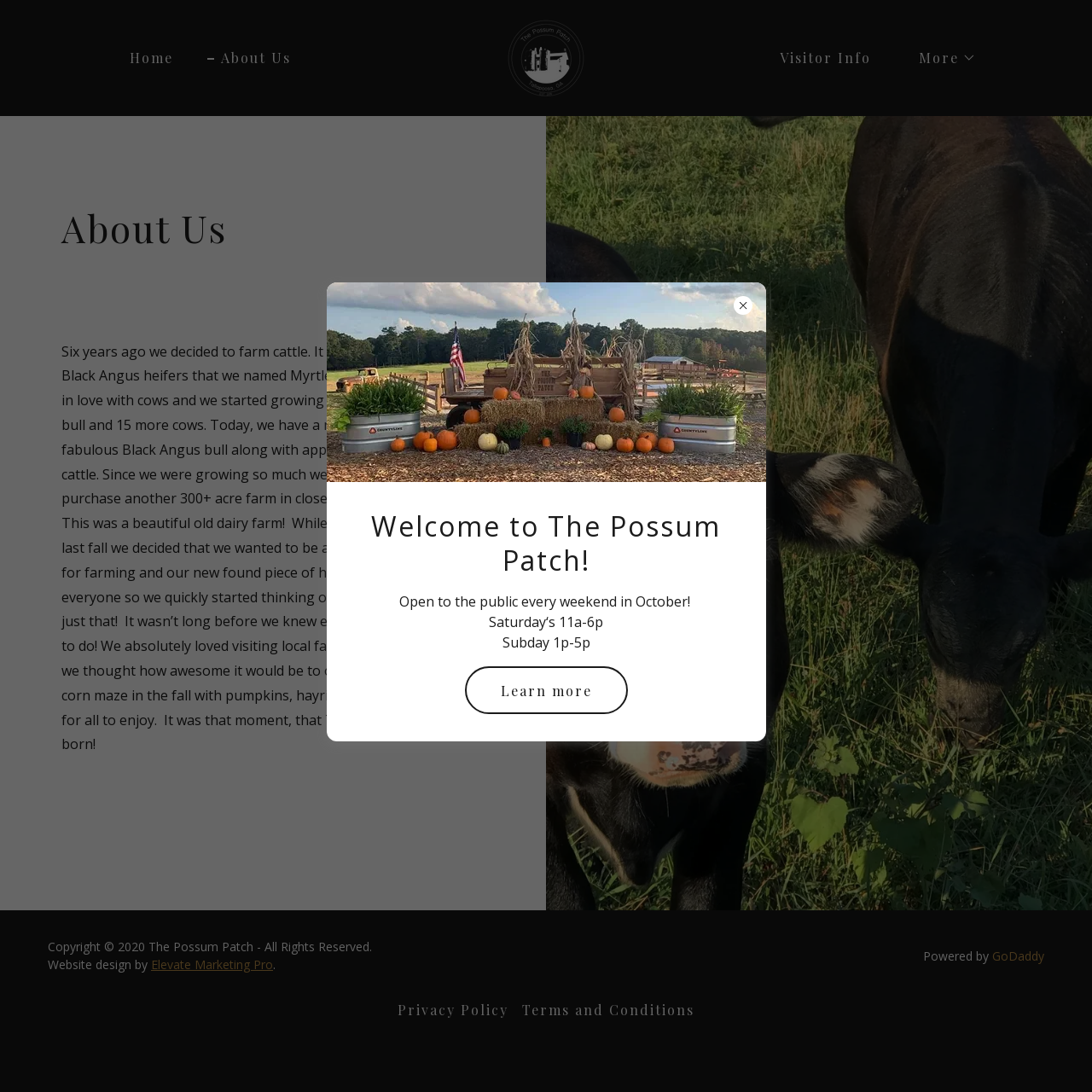Bounding box coordinates should be provided in the format (top-left x, top-left y, bottom-right x, bottom-right y) with all values between 0 and 1. Identify the bounding box for this UI element: Contact Us

None